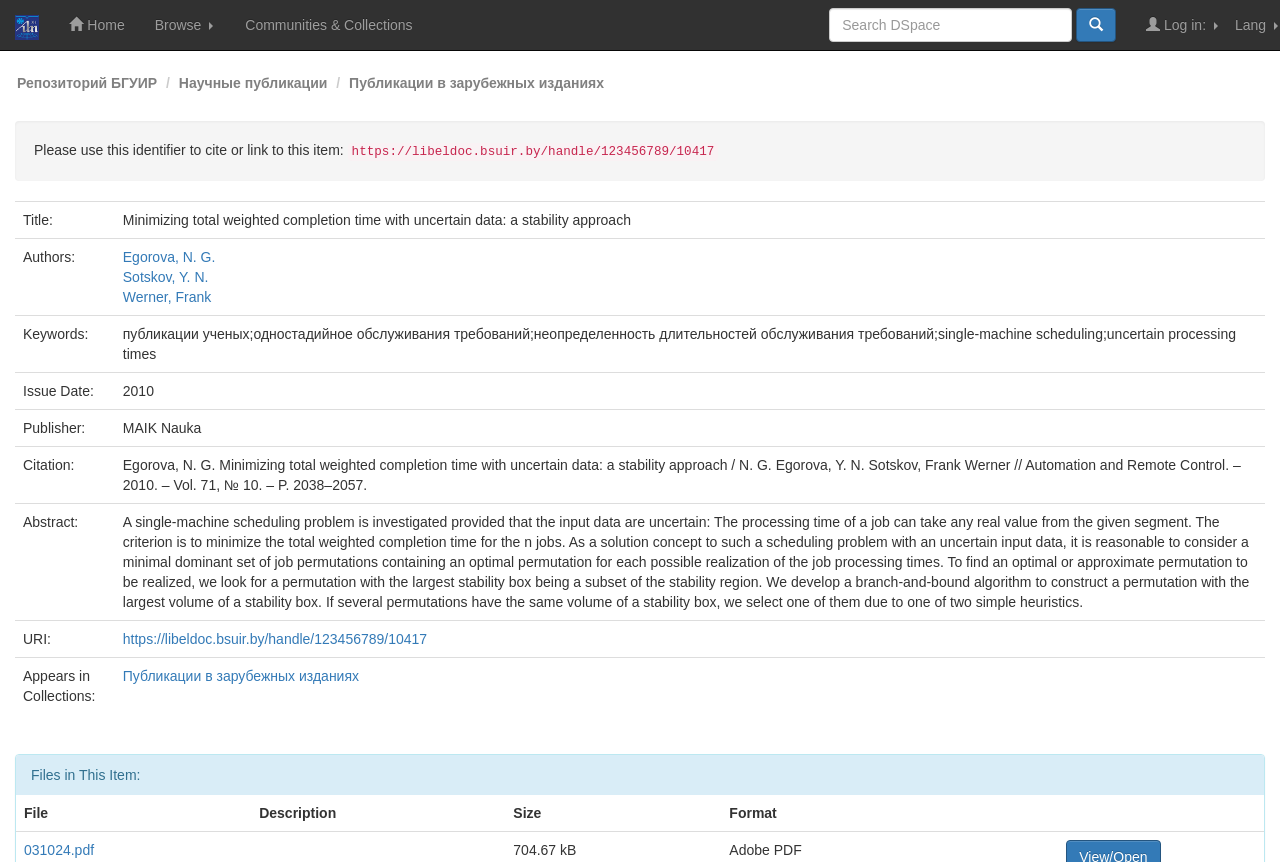Who are the authors of the publication?
Using the image, respond with a single word or phrase.

Egorova, N. G. Sotskov, Y. N. Werner, Frank